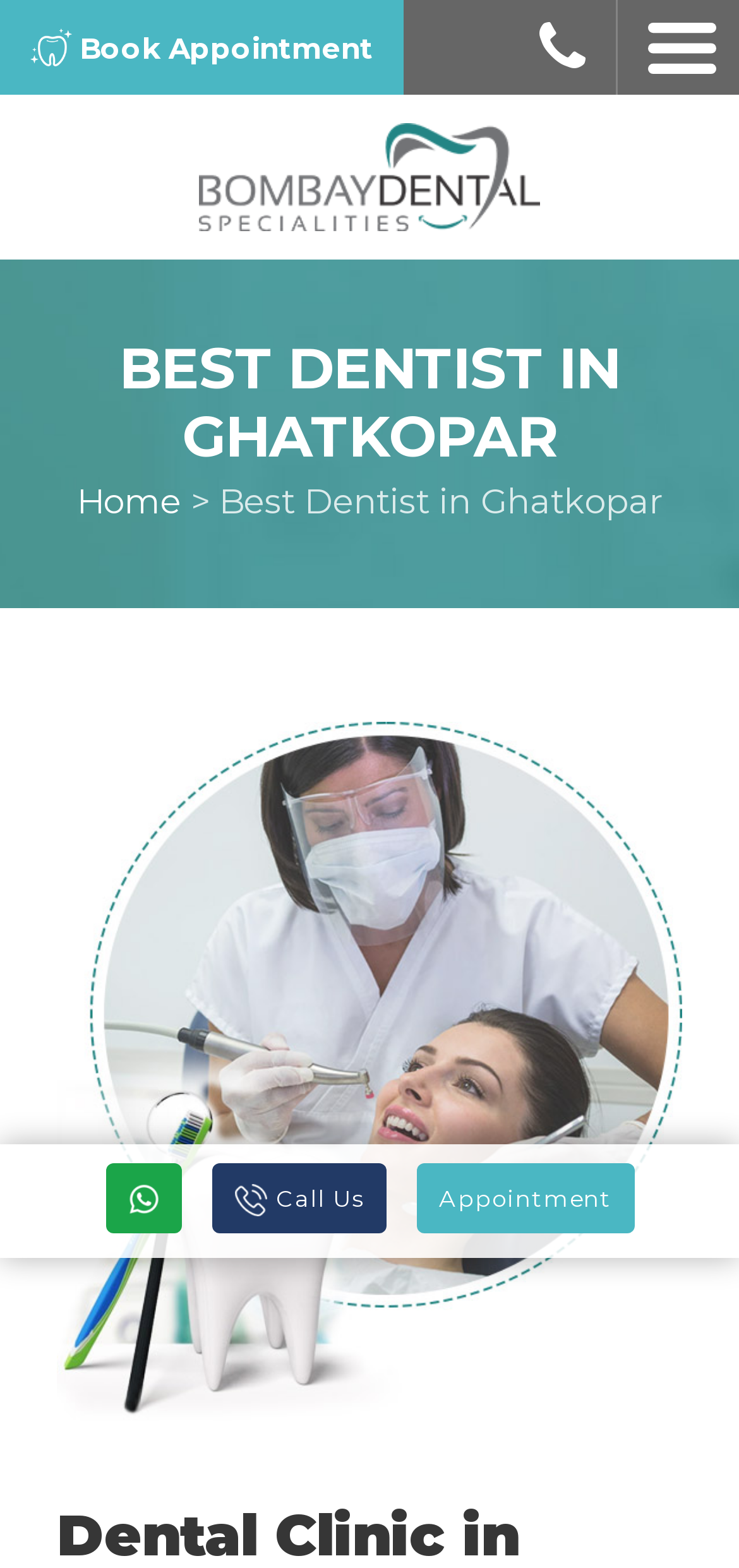Provide a one-word or short-phrase answer to the question:
How can I contact the dentist?

Call or WhatsApp